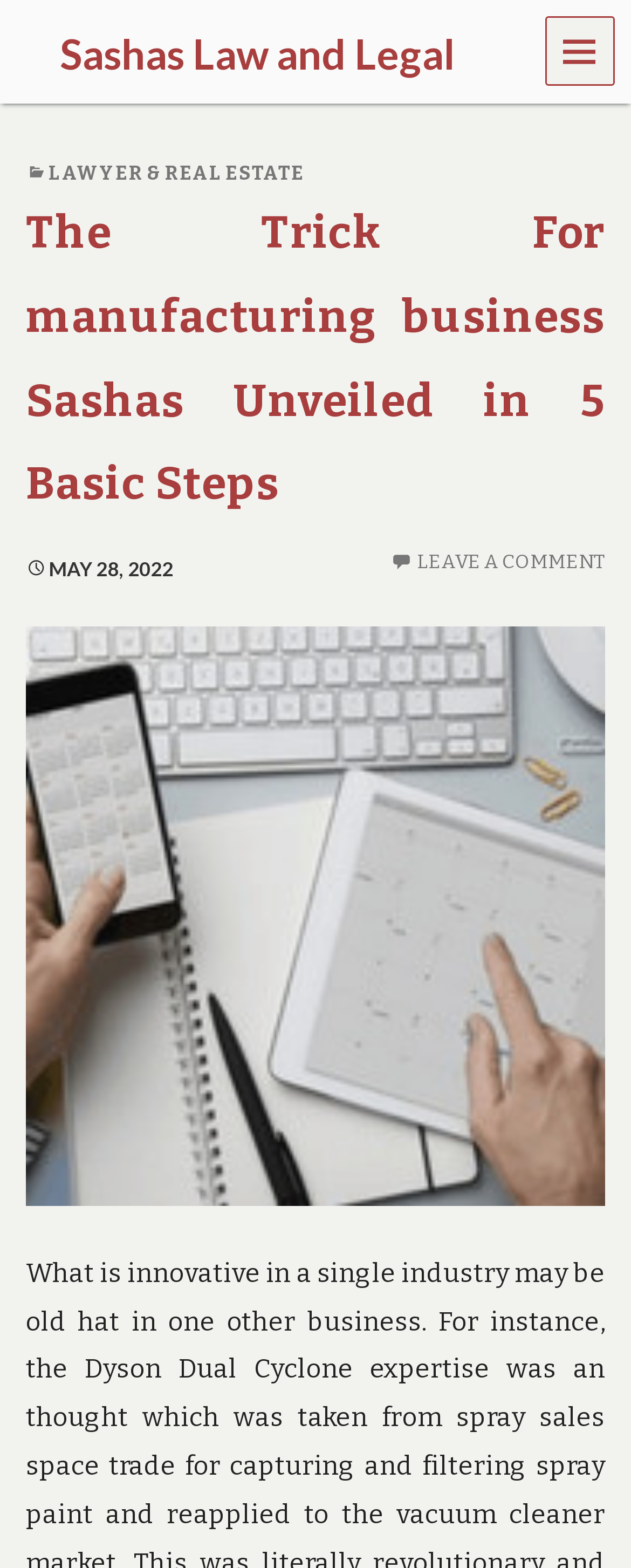What is the name of the law firm?
Answer the question with as much detail as you can, using the image as a reference.

I inferred this answer by looking at the top-most link element with the text 'Sashas Law and Legal' which seems to be the title of the webpage and likely the name of the law firm.